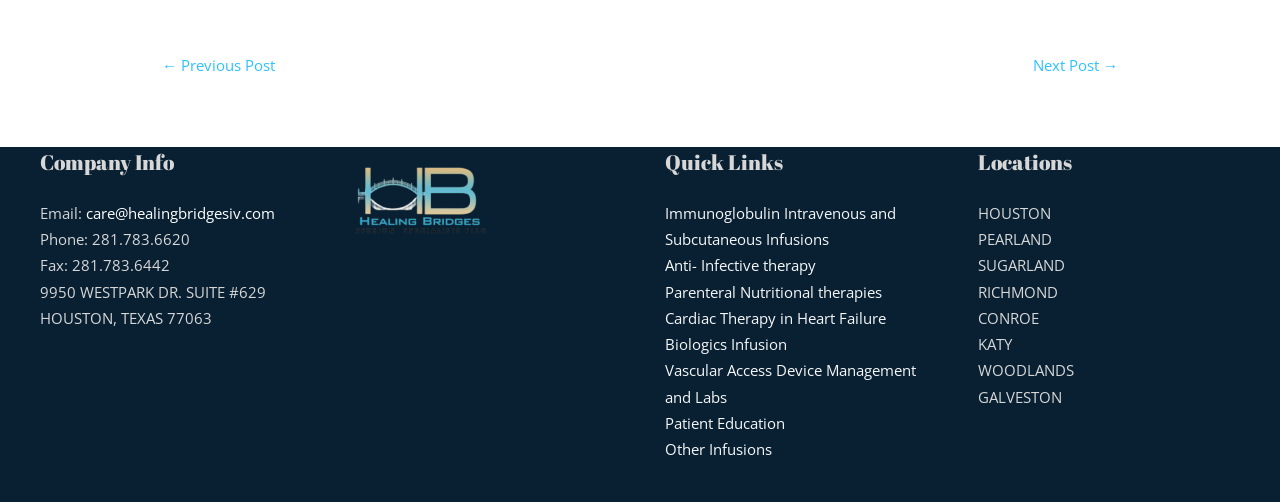Pinpoint the bounding box coordinates of the area that must be clicked to complete this instruction: "Click the 'Next Post →' link".

[0.807, 0.1, 0.873, 0.17]